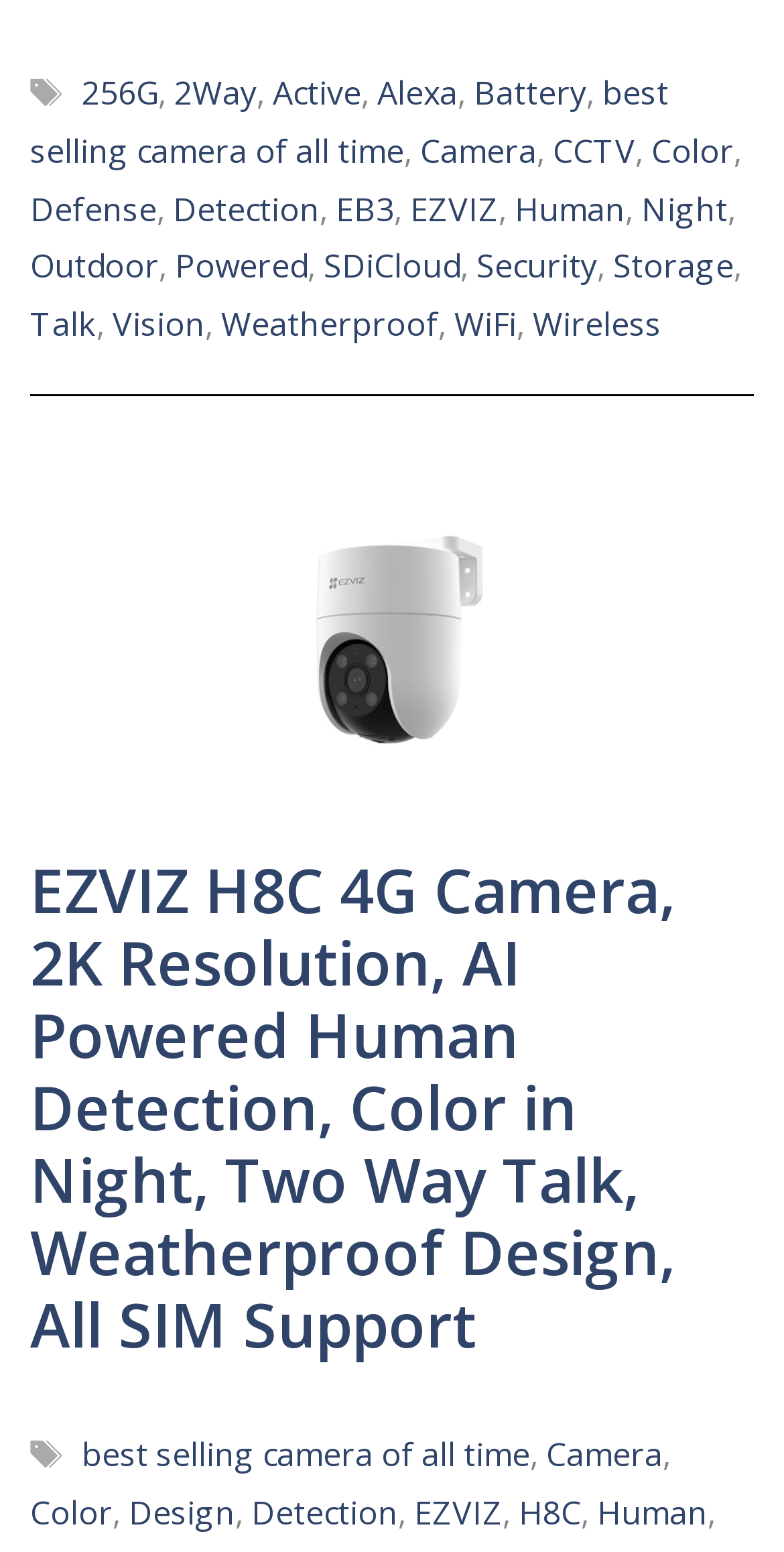Locate the bounding box coordinates of the area to click to fulfill this instruction: "Click on the Human Detection tag". The bounding box should be presented as four float numbers between 0 and 1, in the order [left, top, right, bottom].

[0.321, 0.96, 0.508, 0.988]